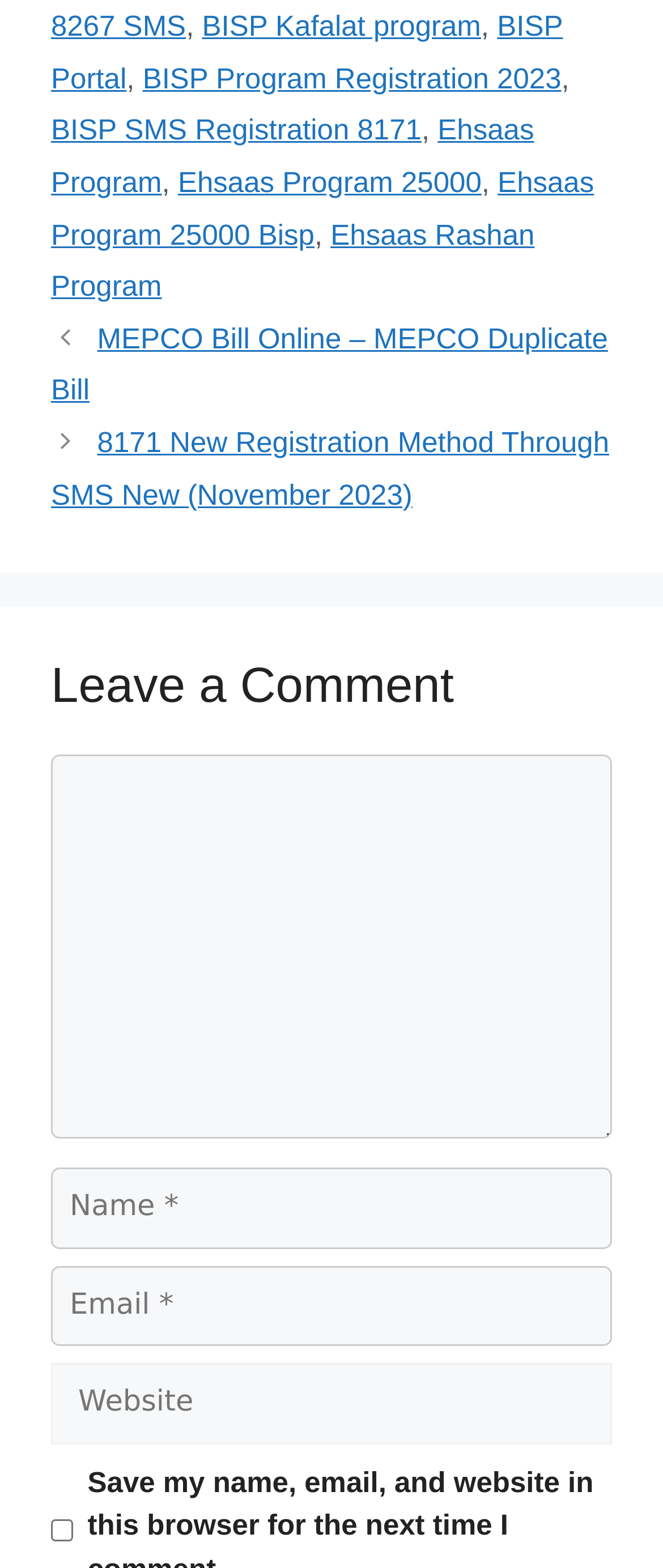Examine the screenshot and answer the question in as much detail as possible: What is the first link on the webpage?

The first link on the webpage is '8267 SMS' which is located at the top left corner of the webpage with a bounding box of [0.077, 0.007, 0.28, 0.027].